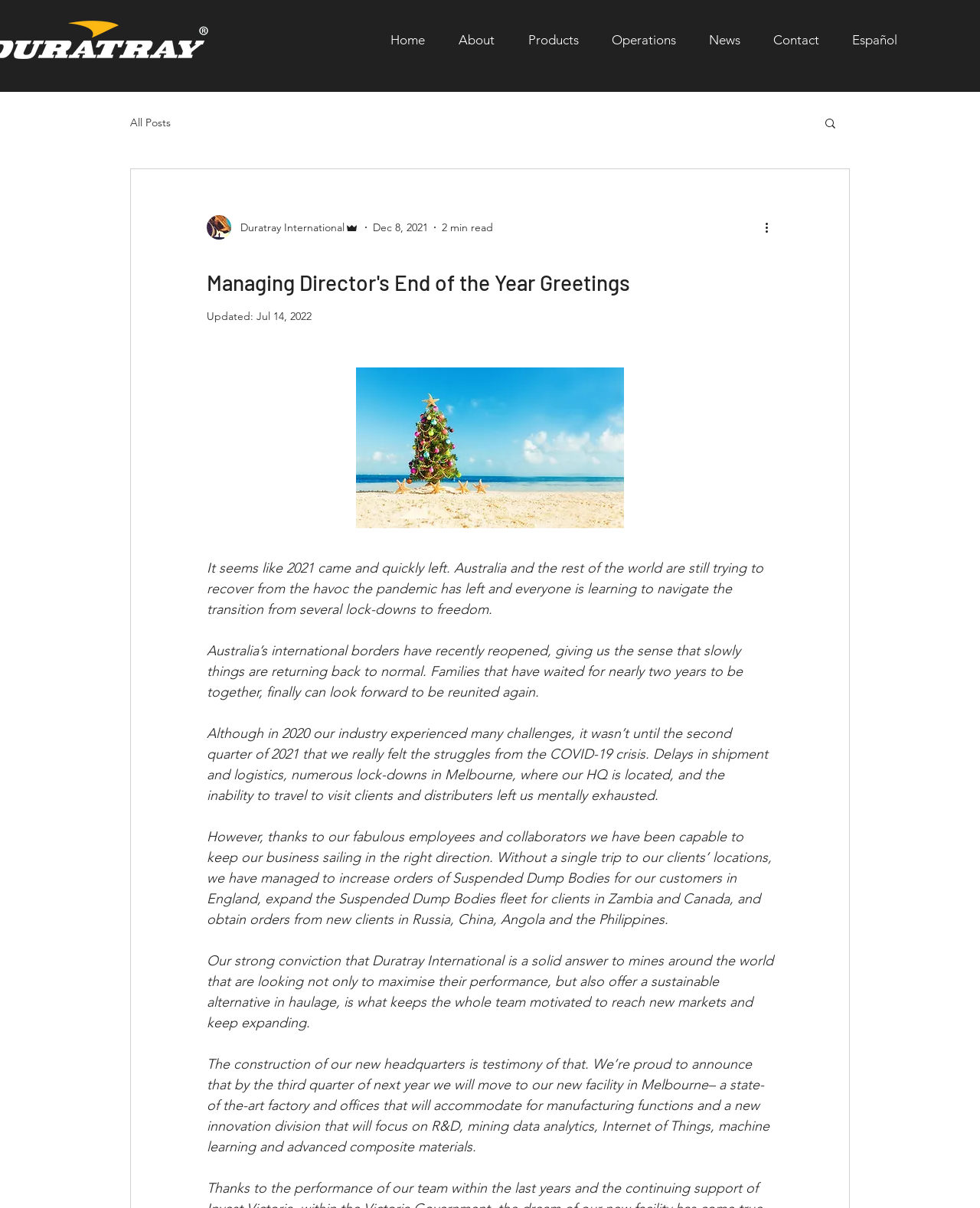Identify the bounding box coordinates of the region I need to click to complete this instruction: "Click on the 'More actions' button".

[0.778, 0.181, 0.797, 0.196]